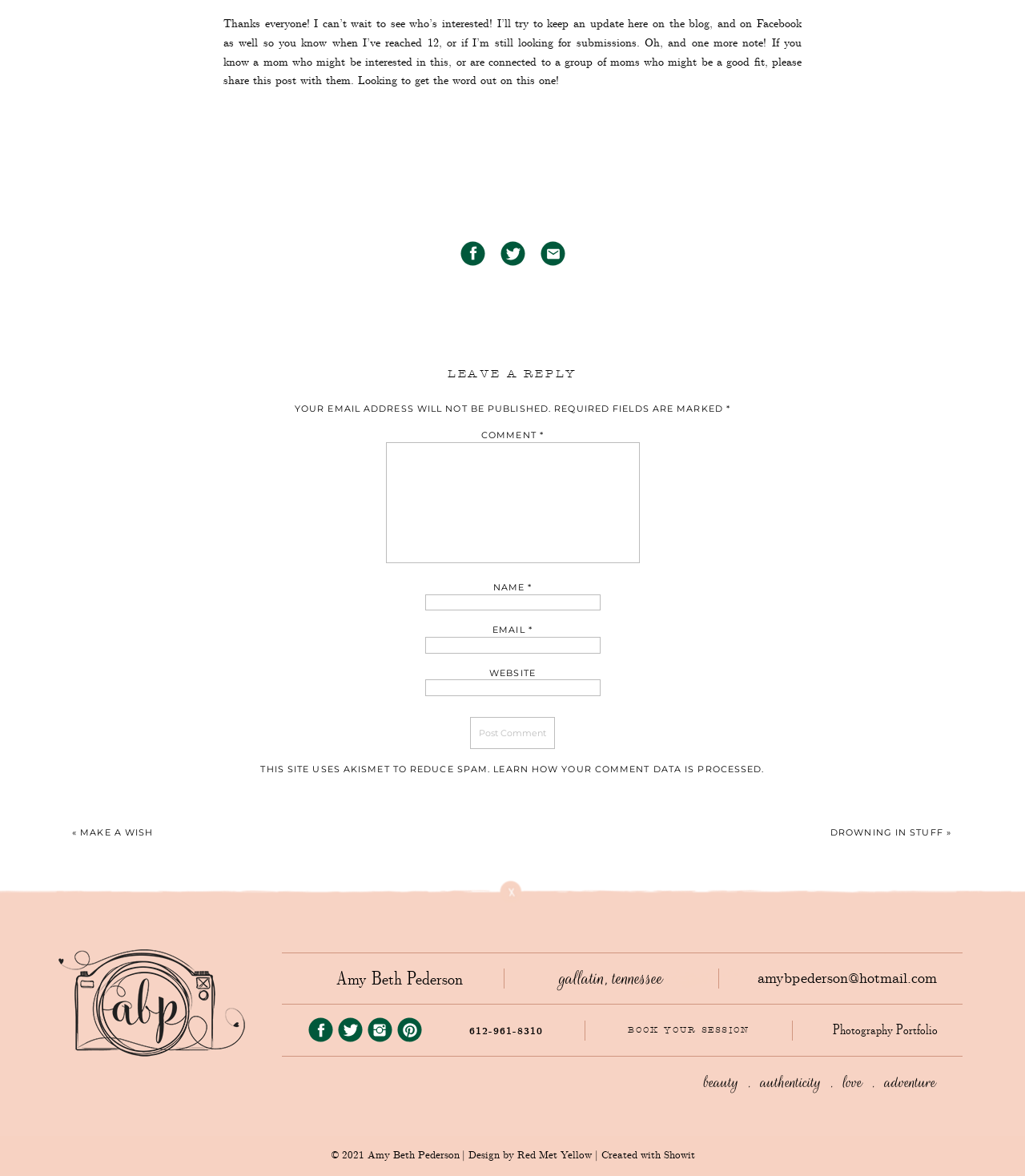Can you specify the bounding box coordinates of the area that needs to be clicked to fulfill the following instruction: "Book your session"?

[0.609, 0.87, 0.735, 0.882]